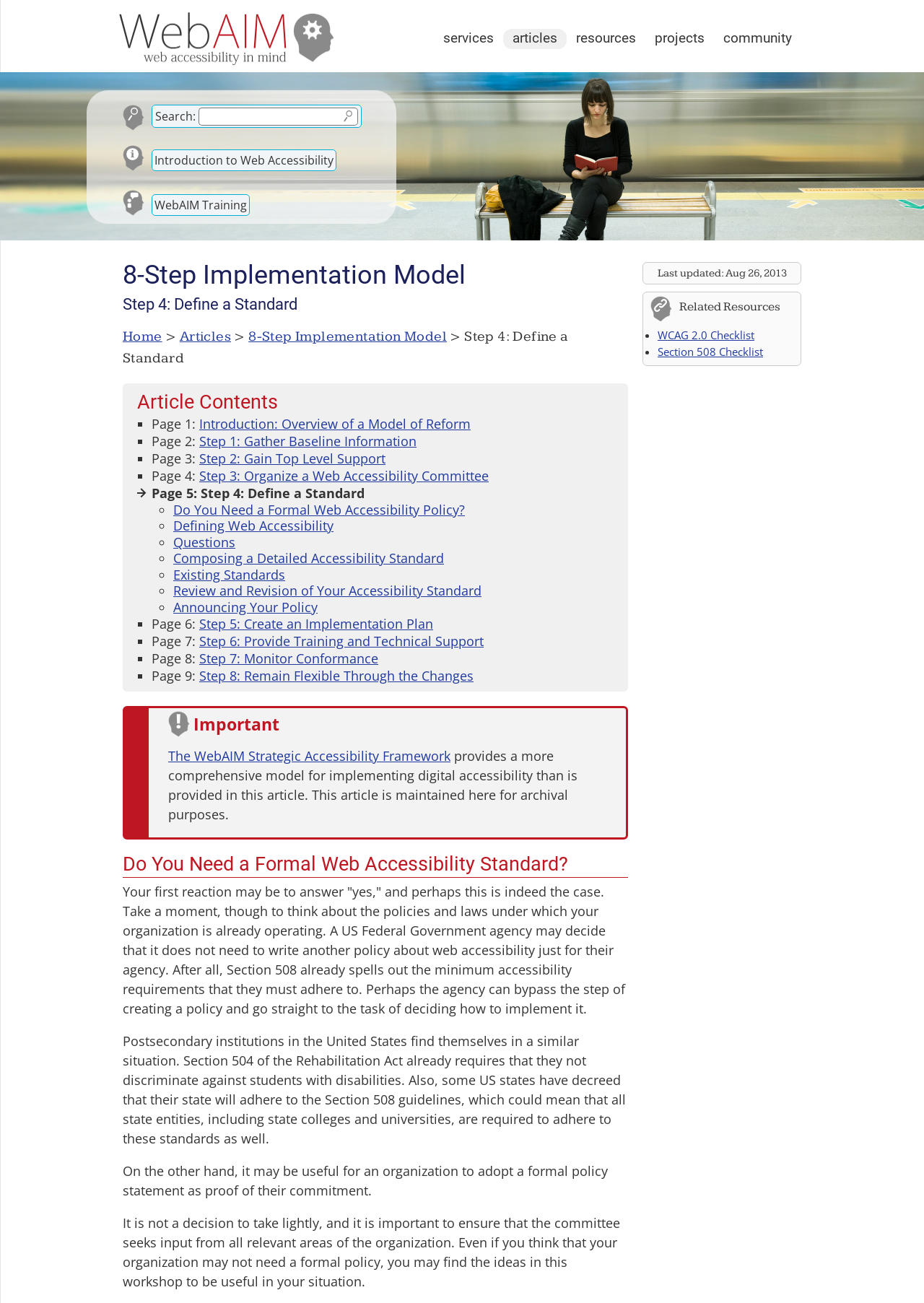Find the bounding box coordinates of the clickable area required to complete the following action: "Click the Home link".

None